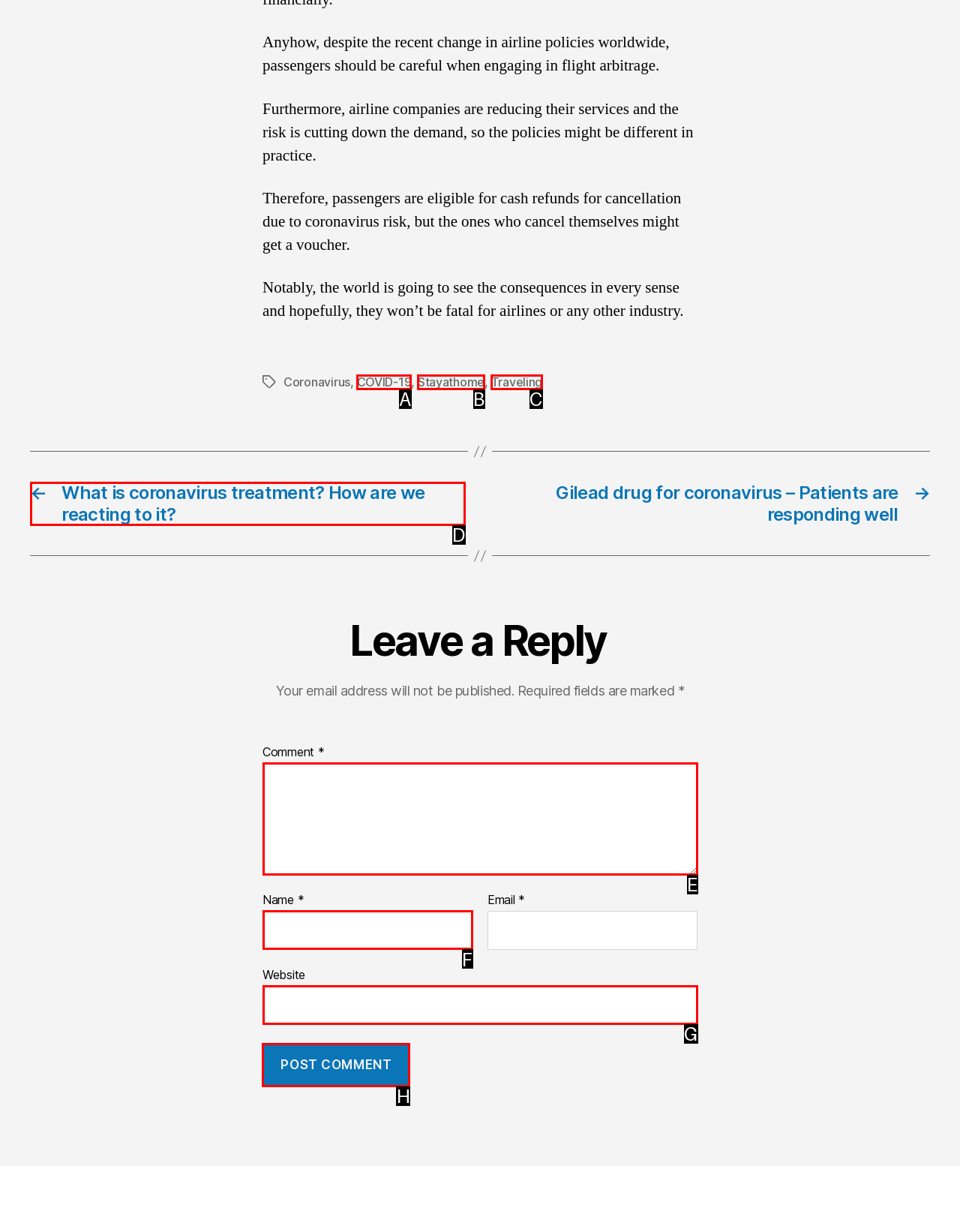Tell me which letter corresponds to the UI element that will allow you to View Disclaimer. Answer with the letter directly.

None